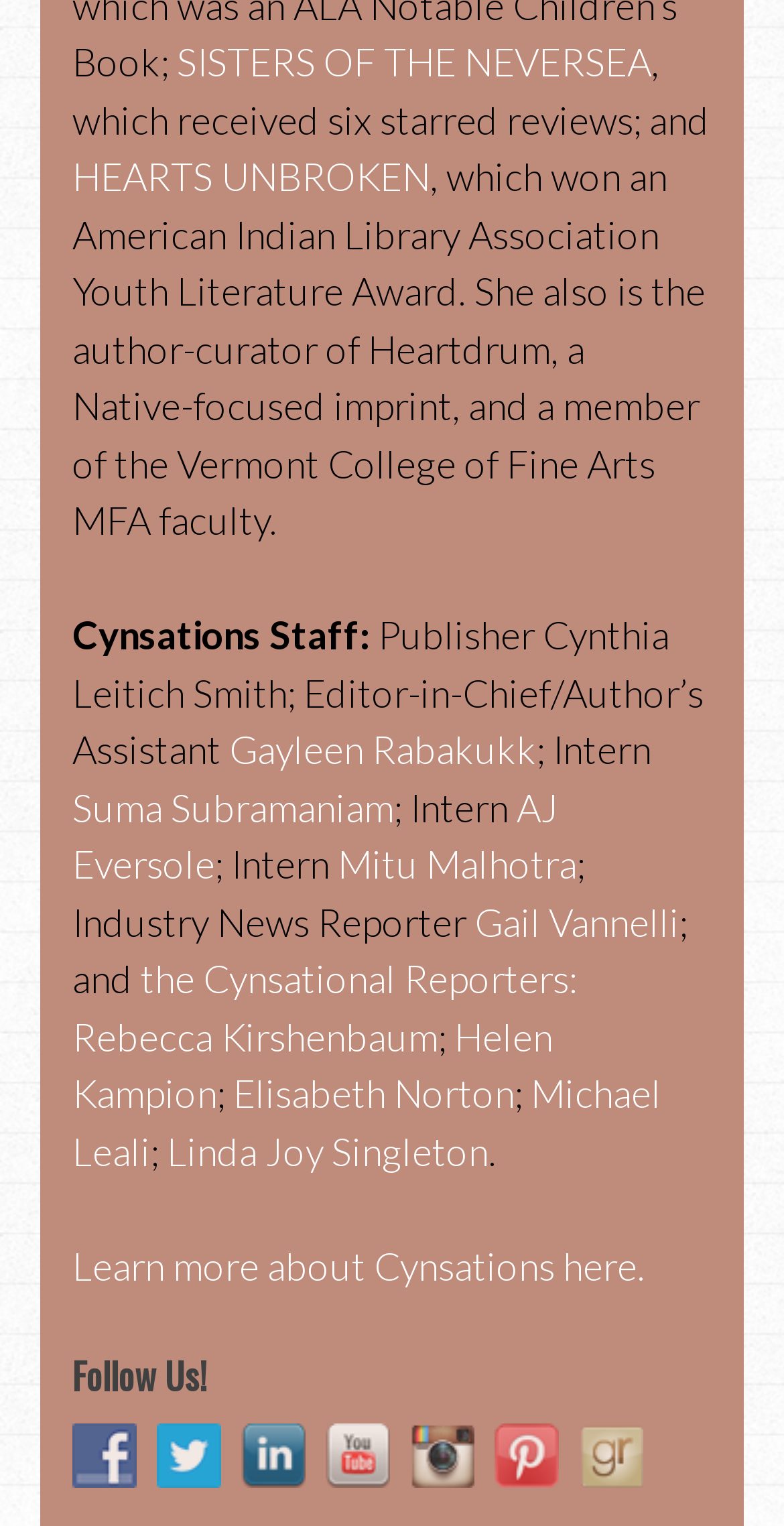What is Cynthia Leitich Smith's role in Heartdrum?
Could you answer the question in a detailed manner, providing as much information as possible?

The webpage mentions that Cynthia Leitich Smith is the author-curator of Heartdrum, a Native-focused imprint.